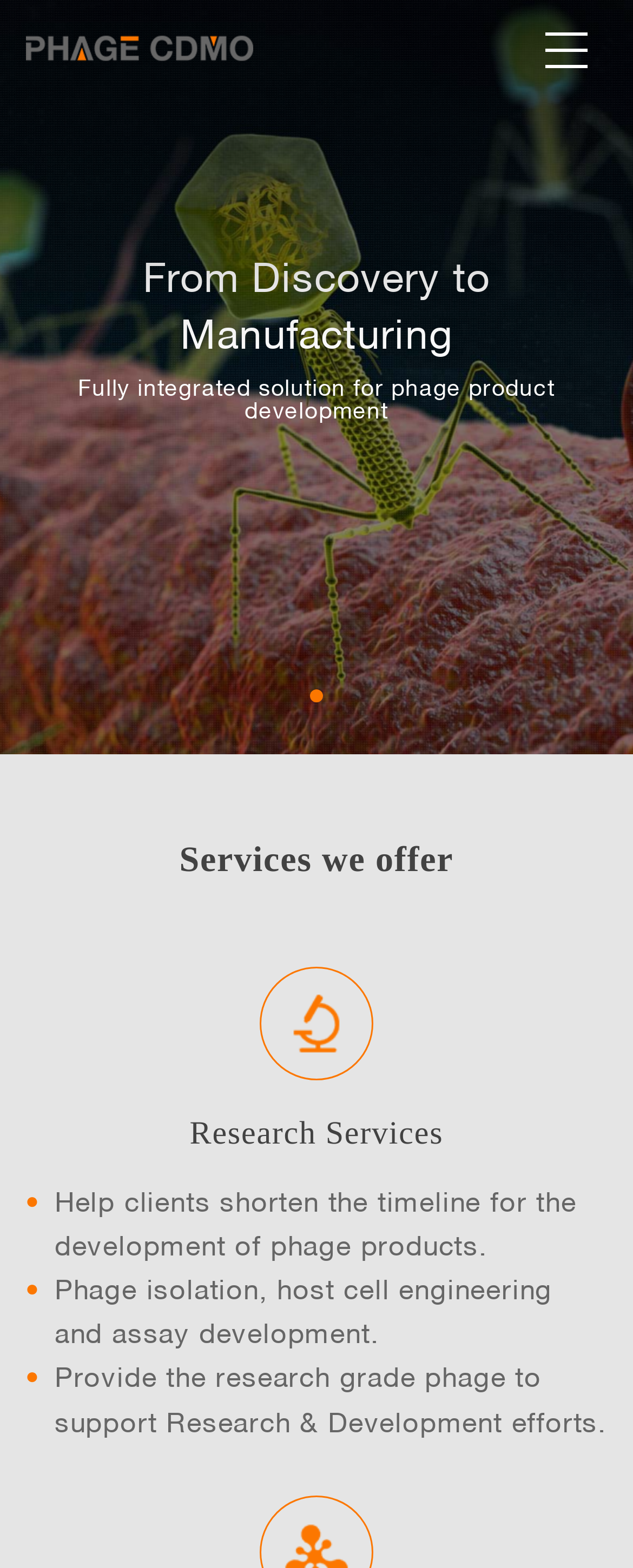Summarize the webpage in an elaborate manner.

The webpage is titled "PHAGE CDMO" and appears to be a company's website, likely in the biotechnology industry. At the top, there are three links spanning the full width of the page. Below these links, a heading "From Discovery to Manufacturing" is centered on the page. 

Underneath the heading, a brief description "Fully integrated solution for phage product development" is displayed. To the right of this description, a button "Go to slide 1" is positioned. 

Further down, a heading "Services we offer" is located, followed by a subheading "Research Services" below it. The research services are described in three paragraphs of text, which outline the company's capabilities in phage product development, including phage isolation, host cell engineering, and assay development, as well as providing research-grade phage to support R&D efforts.